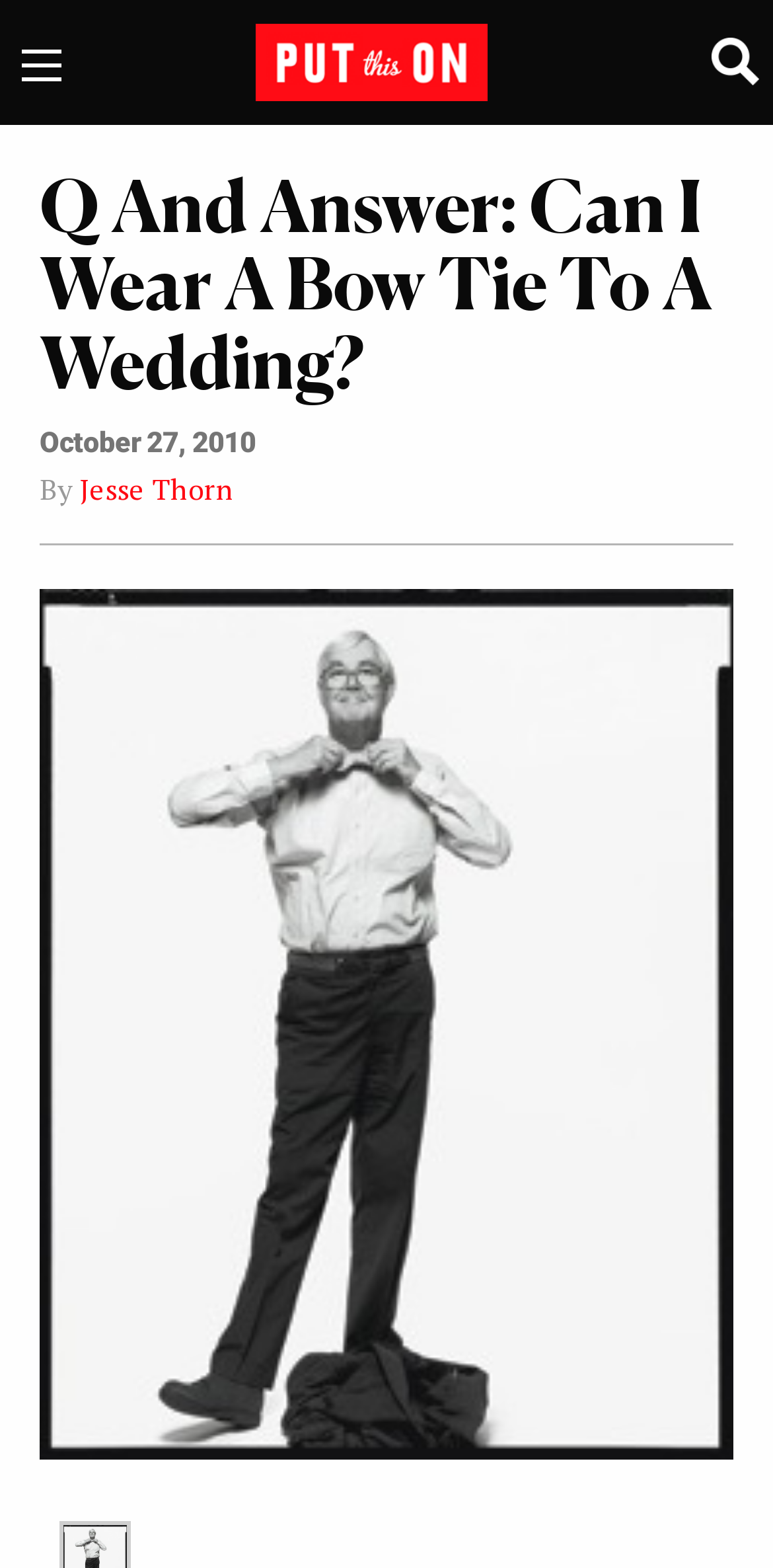What is the format of the main content of the page?
Please use the visual content to give a single word or phrase answer.

Text and image